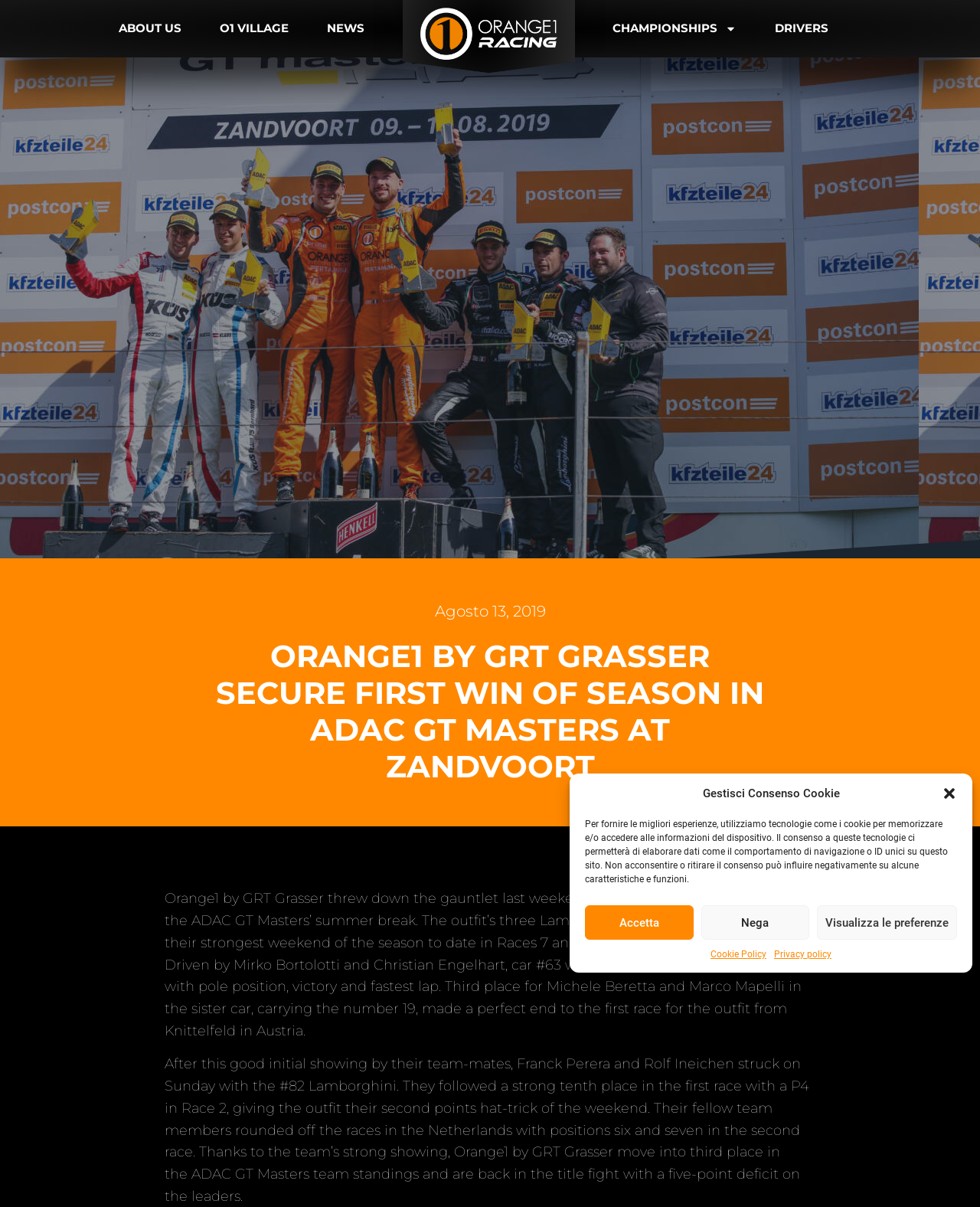Describe in detail what you see on the webpage.

The webpage is about Orange1 Racing, a team that participates in the ADAC GT Masters championship. At the top of the page, there is a navigation menu with links to "ABOUT US", "O1 VILLAGE", "NEWS", "CHAMPIONSHIPS", and "DRIVERS". Below the navigation menu, there is a logo of Orange1 Racing.

The main content of the page is an article about Orange1 by GRT Grasser's first win of the season in the ADAC GT Masters at Zandvoort. The article is divided into two paragraphs, with the first paragraph describing the team's performance in the first race and the second paragraph describing their performance in the second race. The article mentions the drivers and their car numbers, as well as the team's position in the championship standings.

On the right side of the page, there is a dialog box for managing cookie consent, which includes buttons to accept, decline, or view preferences. There are also links to the "Cookie Policy" and "Privacy policy" at the bottom of the dialog box.

At the bottom of the page, there is a link to an article with a date of "Agosto 13, 2019".